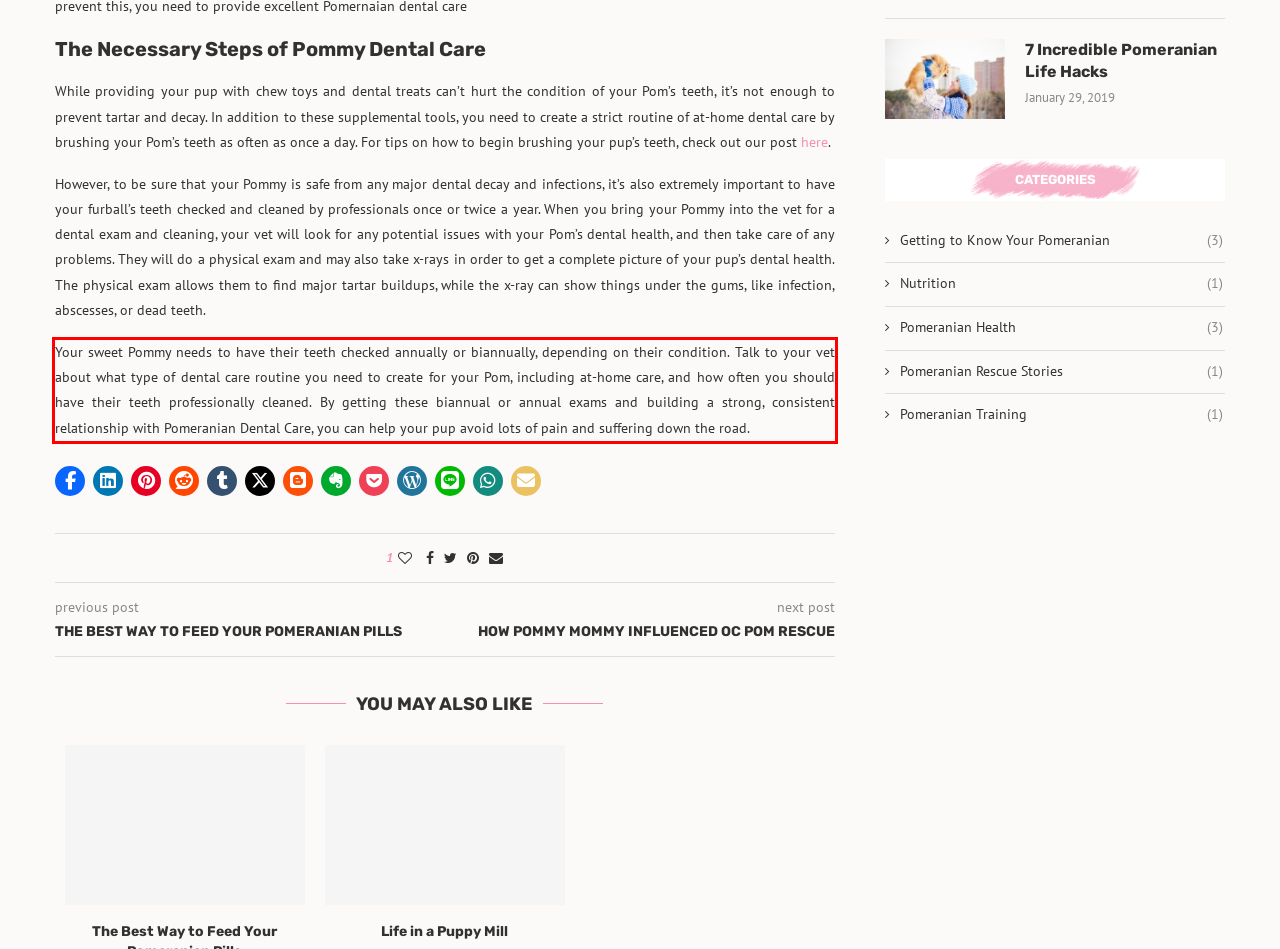Observe the screenshot of the webpage that includes a red rectangle bounding box. Conduct OCR on the content inside this red bounding box and generate the text.

Your sweet Pommy needs to have their teeth checked annually or biannually, depending on their condition. Talk to your vet about what type of dental care routine you need to create for your Pom, including at-home care, and how often you should have their teeth professionally cleaned. By getting these biannual or annual exams and building a strong, consistent relationship with Pomeranian Dental Care, you can help your pup avoid lots of pain and suffering down the road.